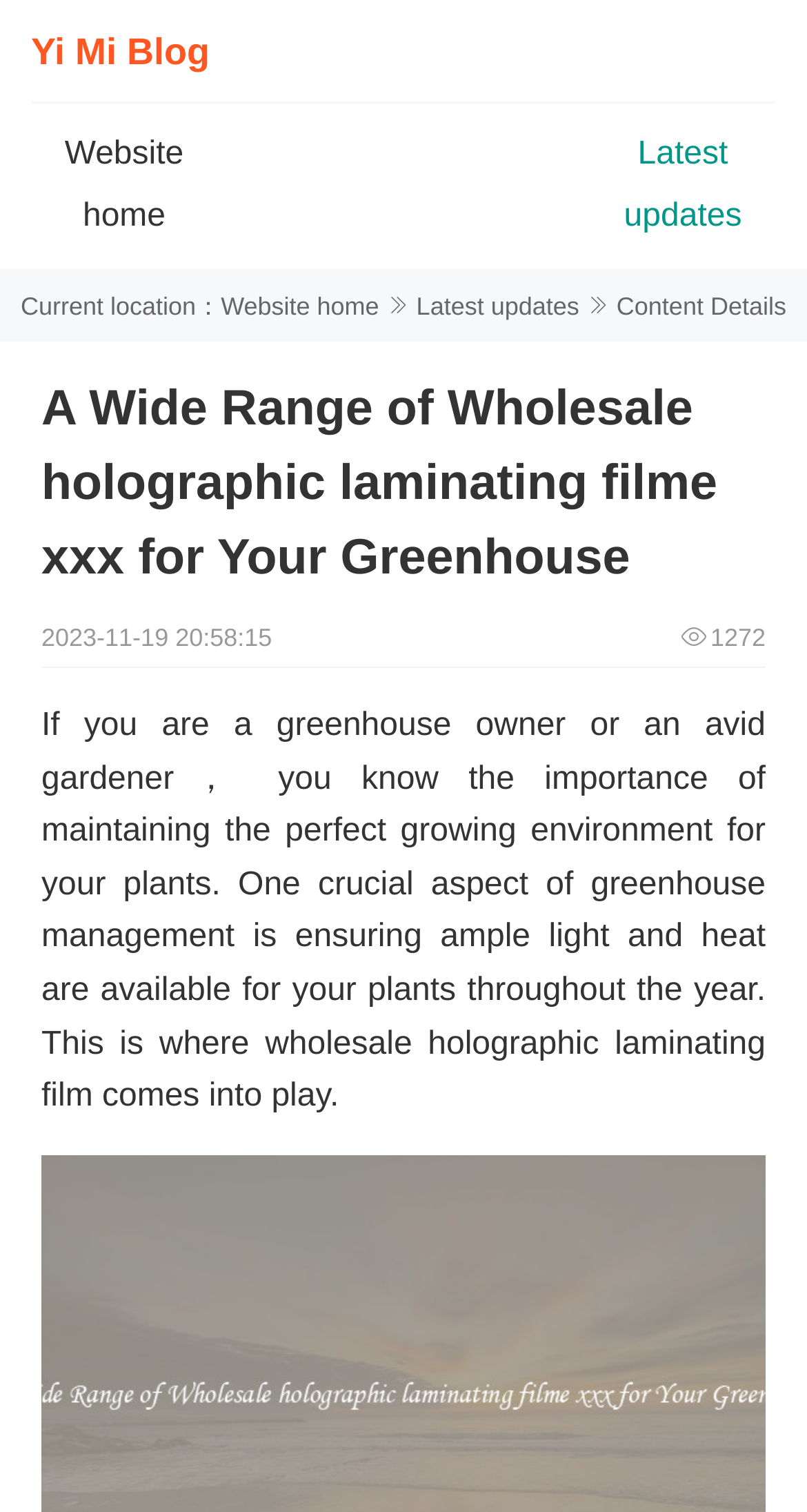Find and extract the text of the primary heading on the webpage.

A Wide Range of Wholesale holographic laminating filme xxx for Your Greenhouse